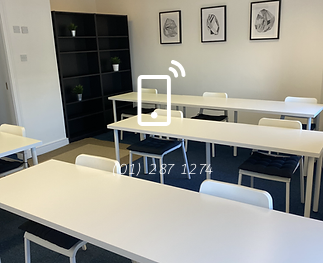What is the phone number displayed in the image?
Craft a detailed and extensive response to the question.

The phone number is prominently displayed in the foreground of the image, suggesting that it is a contact option for prospective students or participants interested in courses, such as the 6th Year HL Accounting course.